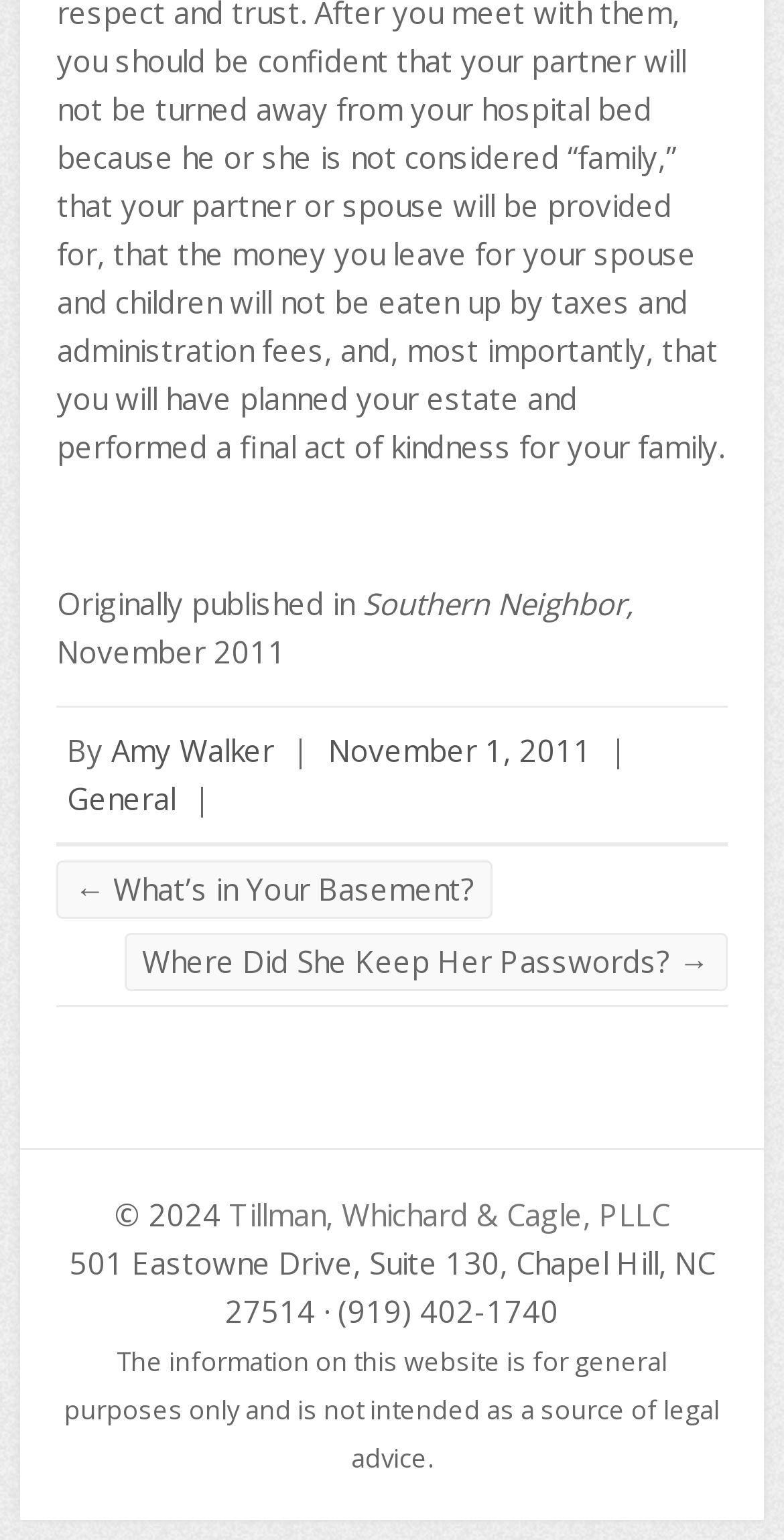What is the address of the law firm?
Please provide a single word or phrase as your answer based on the image.

501 Eastowne Drive, Suite 130, Chapel Hill, NC 27514